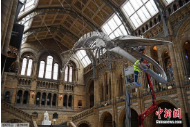What is the individual in the foreground doing?
Analyze the image and deliver a detailed answer to the question.

In the foreground of the image, I see an individual wearing a safety harness, who appears to be operating a lift, likely as part of the preparation process for the museum's reopening, demonstrating the care and attention required to maintain the exhibits.